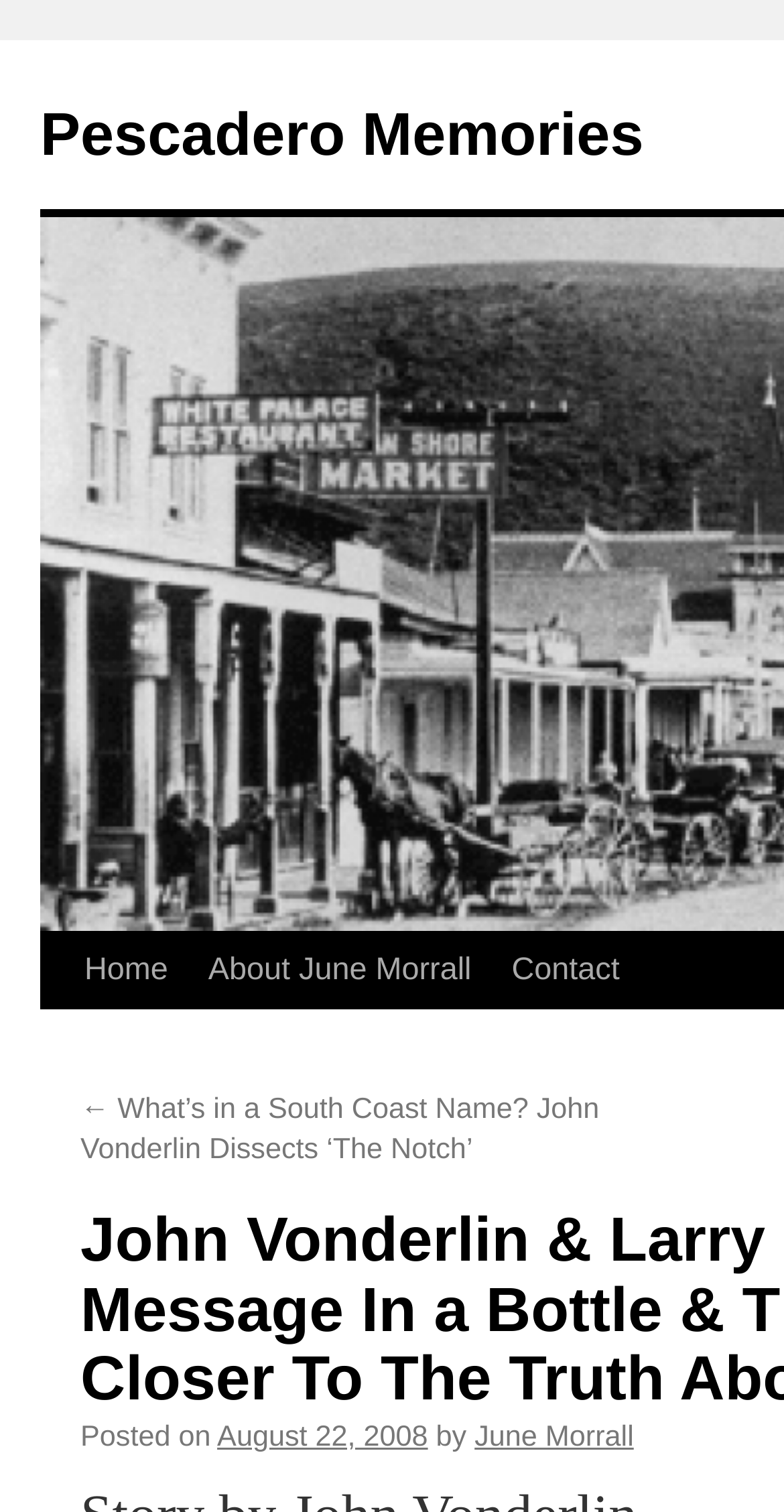What is the date of the post?
Carefully analyze the image and provide a thorough answer to the question.

I found the date of the post by looking at the link element with the text 'August 22, 2008', which is located below the 'Posted on' text, indicating that it is the date of the post.